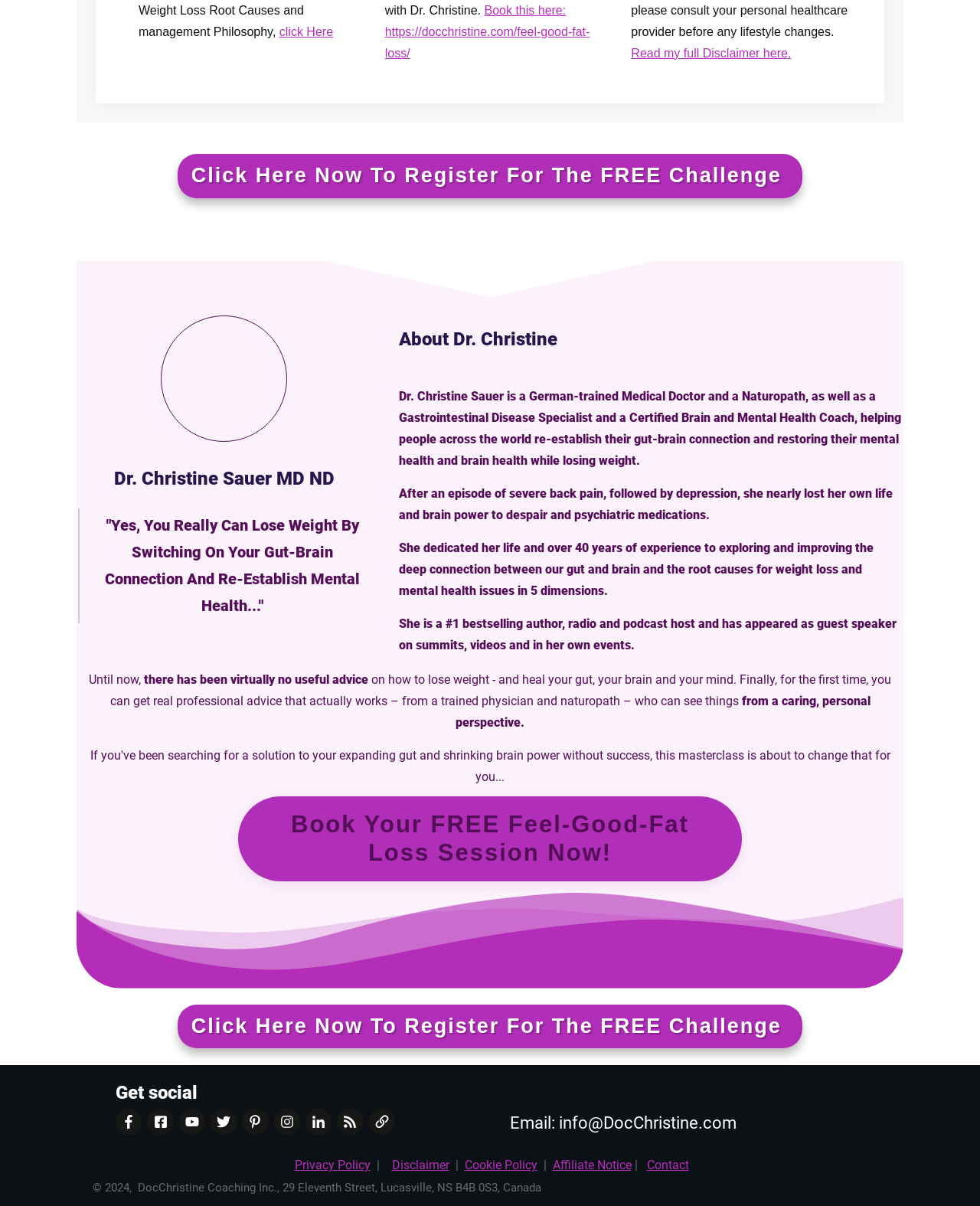Please answer the following question using a single word or phrase: 
What is the name of the coaching company?

DocChristine Coaching Inc.